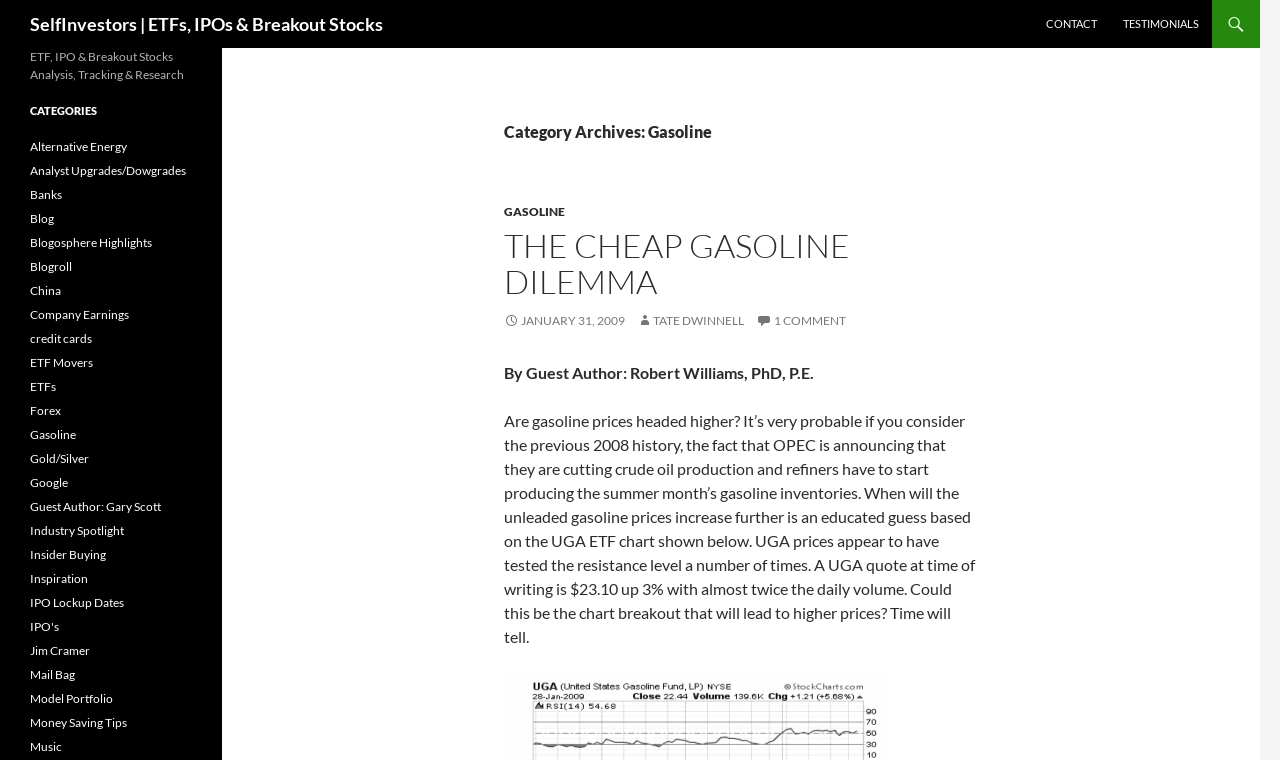Based on the image, provide a detailed and complete answer to the question: 
How many comments are there on the article 'THE CHEAP GASOLINE DILEMMA'?

The link ' 1 COMMENT' is present below the article title, indicating that there is one comment on the article 'THE CHEAP GASOLINE DILEMMA'.